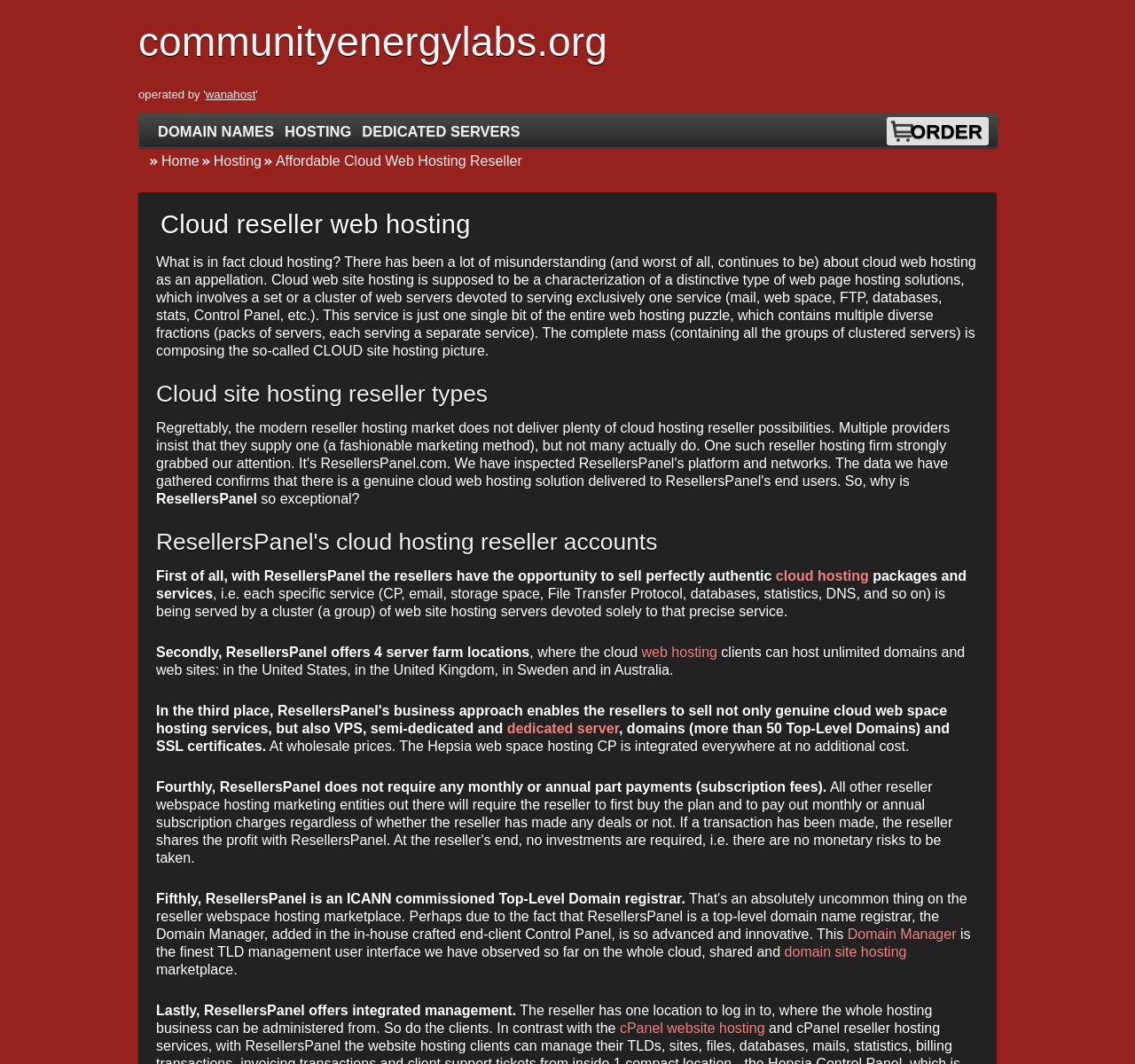Identify the main title of the webpage and generate its text content.

Cloud reseller web hosting